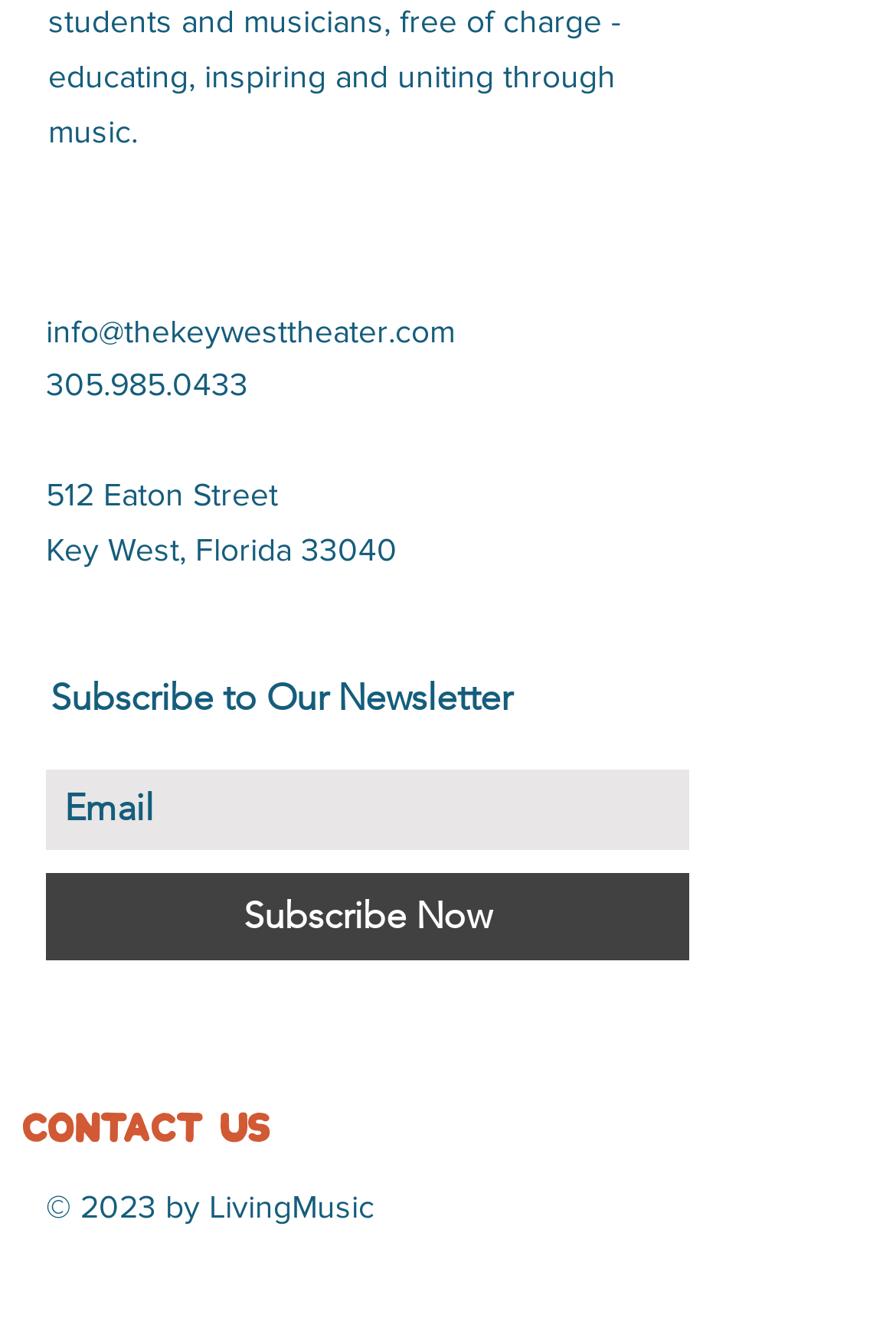Can you specify the bounding box coordinates of the area that needs to be clicked to fulfill the following instruction: "Subscribe to the newsletter"?

[0.051, 0.66, 0.769, 0.726]